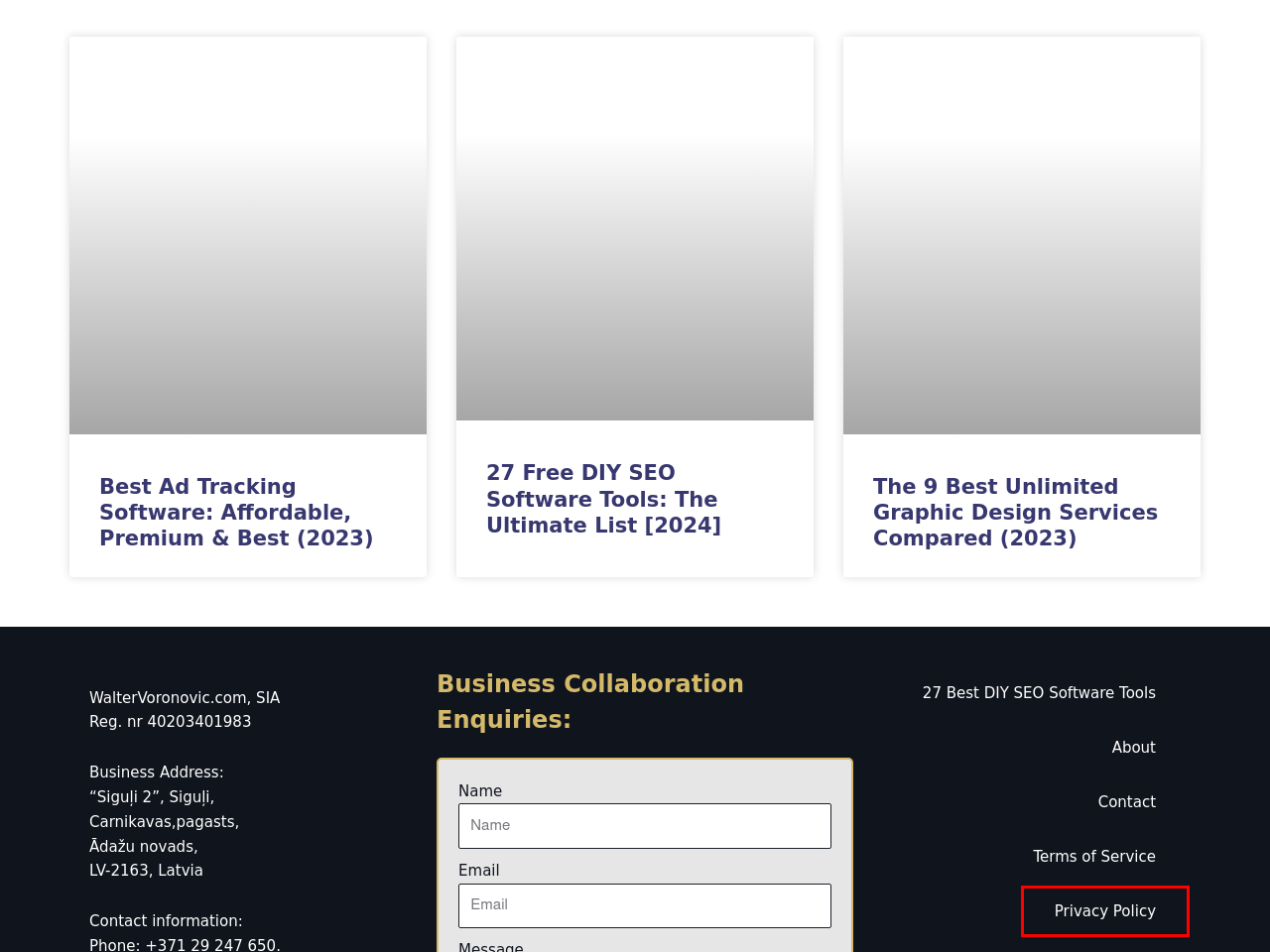You have been given a screenshot of a webpage, where a red bounding box surrounds a UI element. Identify the best matching webpage description for the page that loads after the element in the bounding box is clicked. Options include:
A. What Is Quality Score In PPC? - Explained - Walter Voronovic
B. The 9 Best Unlimited Graphic Design Services Compared (2023) - Walter Voronovic
C. Digital Marketing - Walter Voronovic
D. Terms of Service - Walter Voronovic
E. Best Ad Tracking Software: Affordable, Premium & Best (2023) - Walter Voronovic
F. 27 Free DIY SEO Software Tools: The Ultimate List [2024]
G. Privacy Policy - Walter Voronovic
H. Contact - Walter Voronovic

G